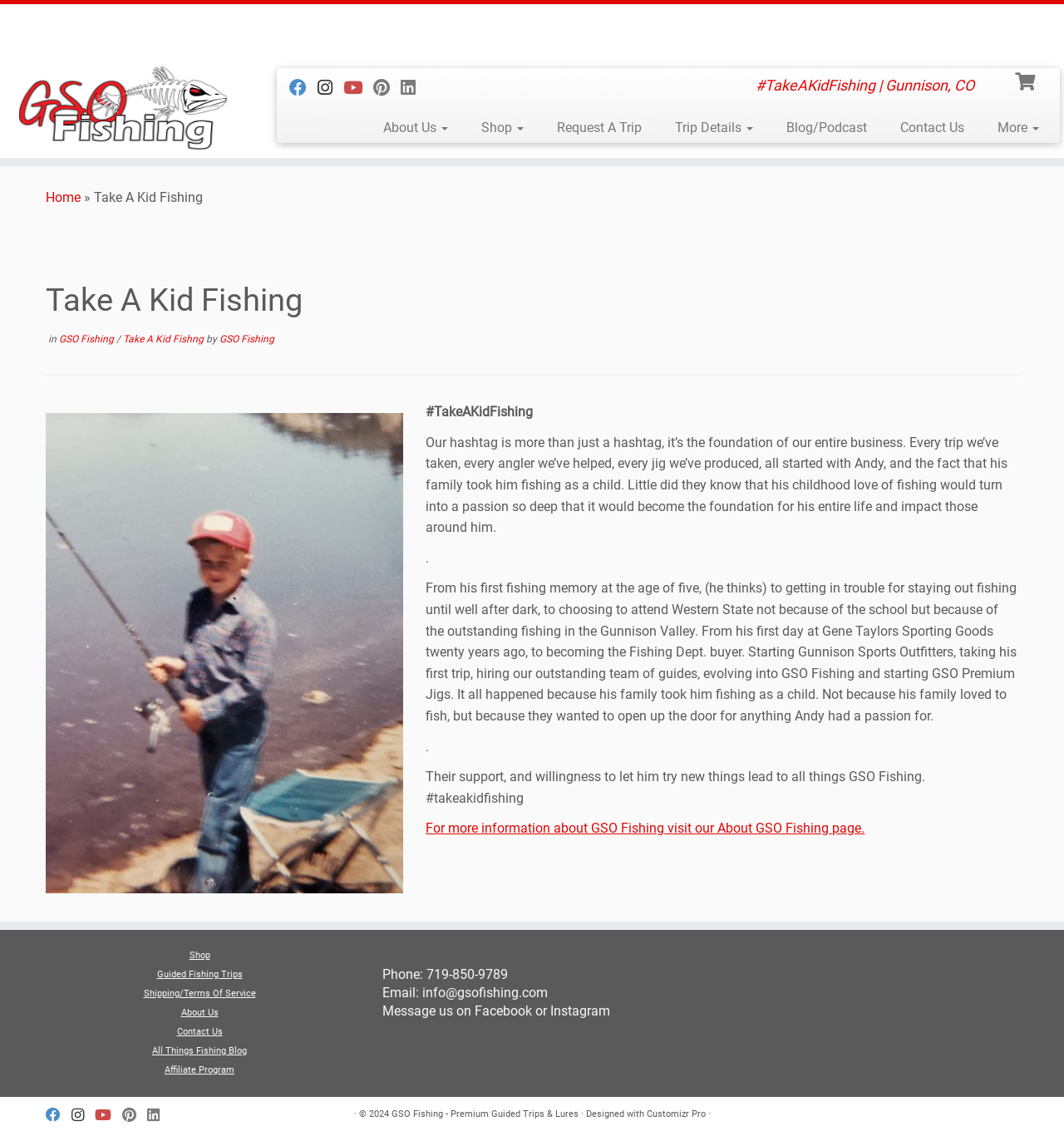Please identify the bounding box coordinates of the element's region that should be clicked to execute the following instruction: "Contact GSO Fishing via email". The bounding box coordinates must be four float numbers between 0 and 1, i.e., [left, top, right, bottom].

[0.359, 0.87, 0.515, 0.884]